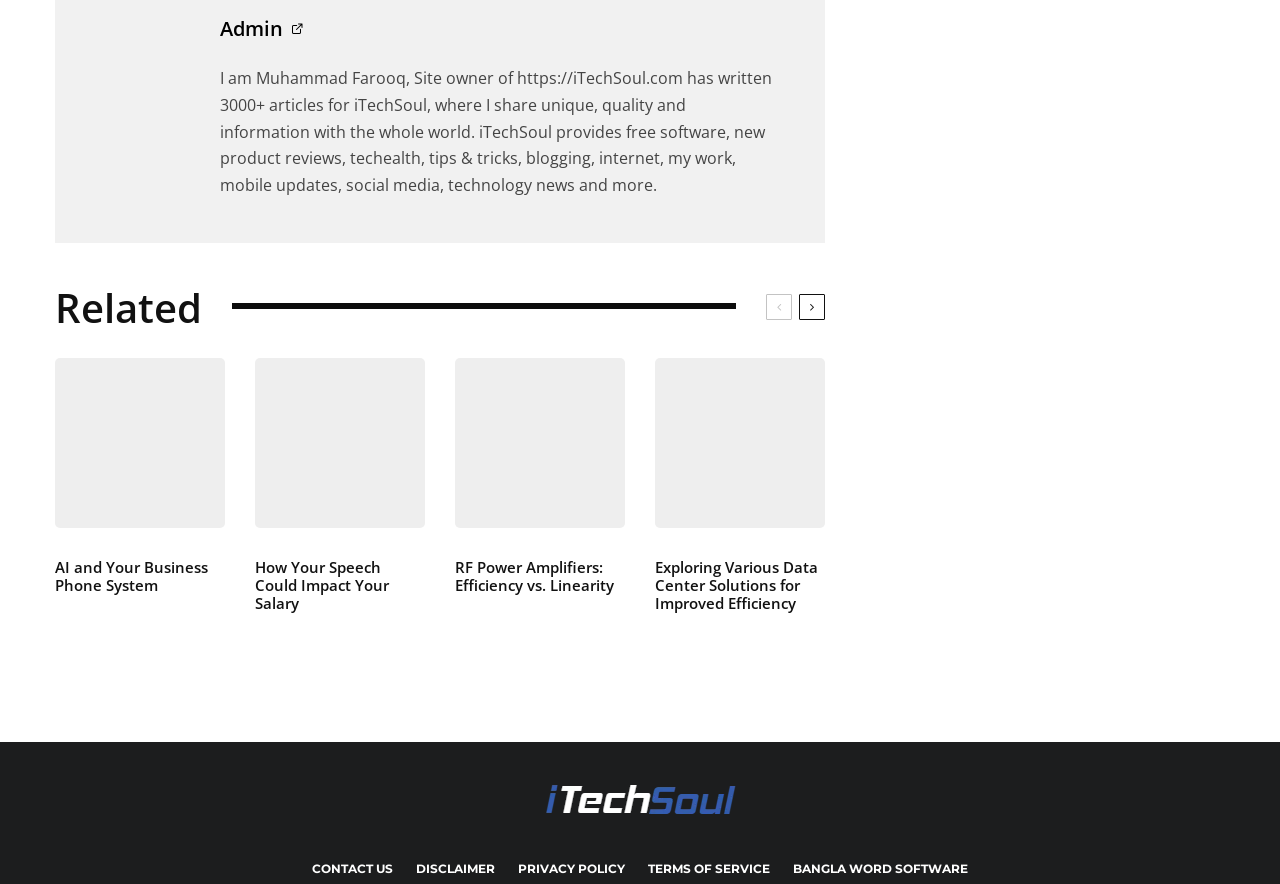What is the name of the site owner?
Utilize the image to construct a detailed and well-explained answer.

The site owner's name is mentioned in the static text element with the description 'I am Muhammad Farooq, Site owner of https://iTechSoul.com...'.